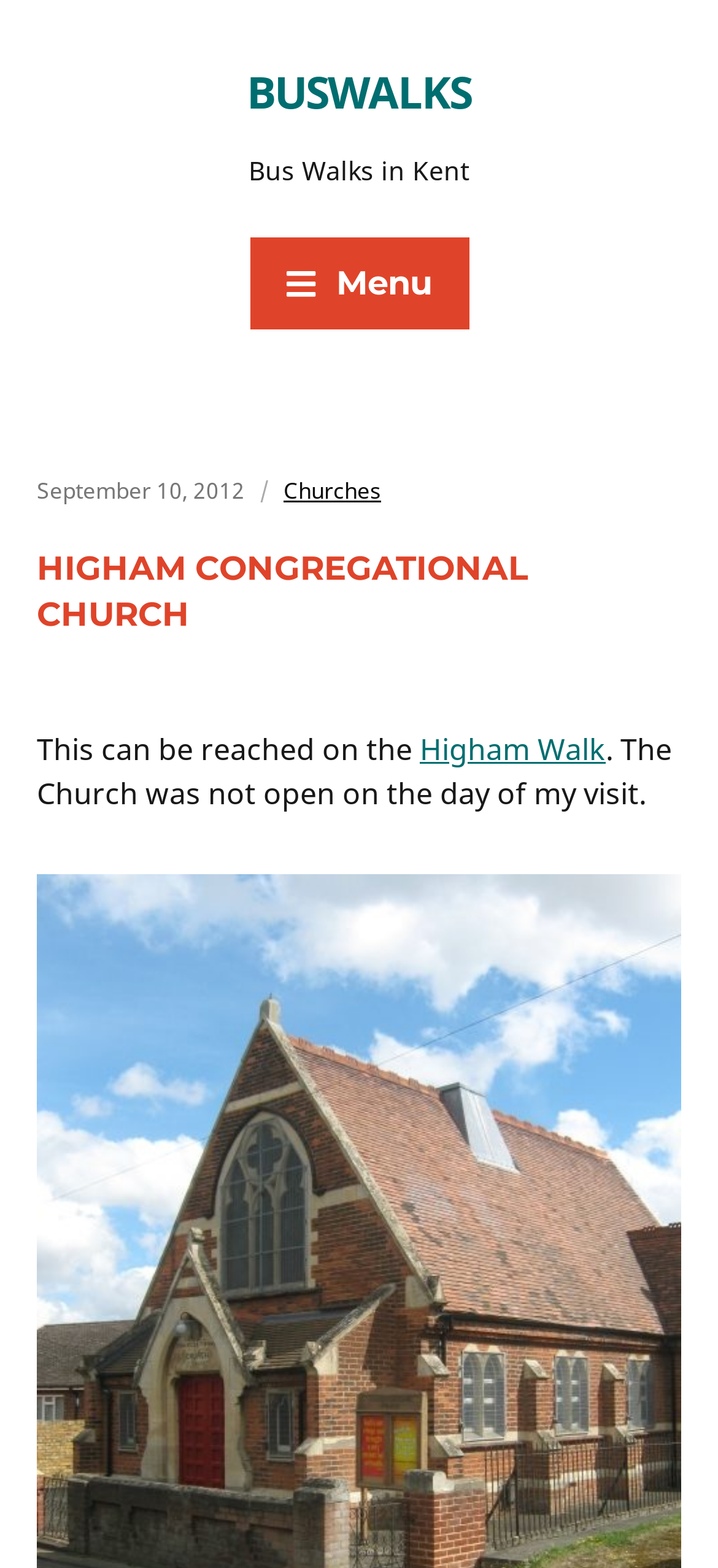Give a complete and precise description of the webpage's appearance.

The webpage is about Higham Congregational Church, specifically its Buswalks. At the top, there is a link labeled "BUSWALKS" positioned slightly to the right of the center. Below it, there is a heading "Bus Walks in Kent". To the right of the heading, a button with a menu icon is located. 

On the left side, there is a time element showing the date "September 10, 2012". Below the time element, there is a heading "HIGHAM CONGREGATIONAL CHURCH" that spans almost the entire width of the page. 

Under the heading, there is a paragraph of text that starts with "This can be reached on the" and is followed by a link labeled "Higham Walk". The paragraph continues after the link, stating "The Church was not open on the day of my visit." 

Additionally, there is a link labeled "Churches" positioned to the right of the time element.